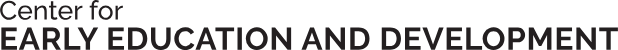What is the likely purpose of the logo?
Refer to the screenshot and answer in one word or phrase.

To represent the center's initiatives